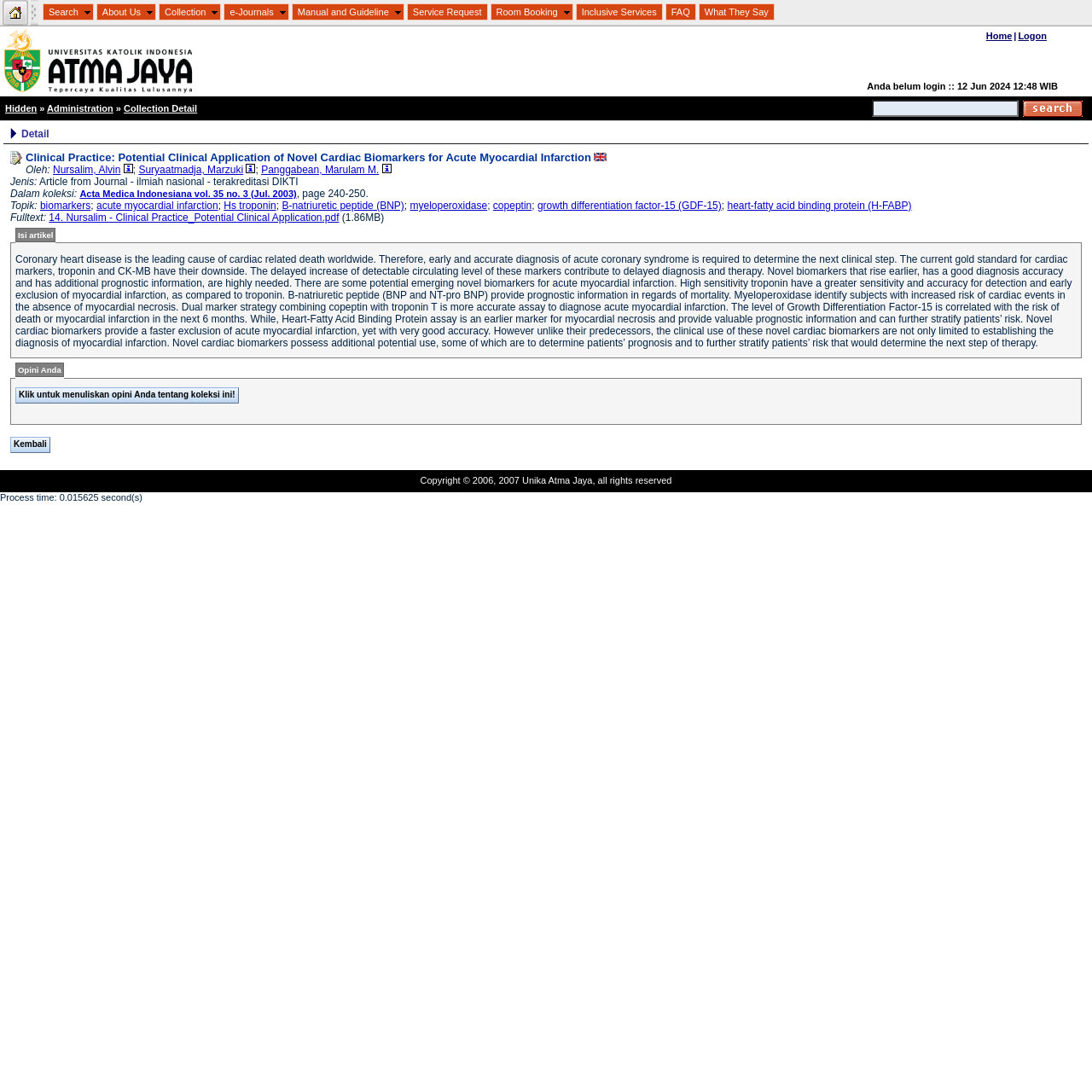Bounding box coordinates are to be given in the format (top-left x, top-left y, bottom-right x, bottom-right y). All values must be floating point numbers between 0 and 1. Provide the bounding box coordinate for the UI element described as: growth differentiation factor-15 (GDF-15)

[0.492, 0.183, 0.661, 0.194]